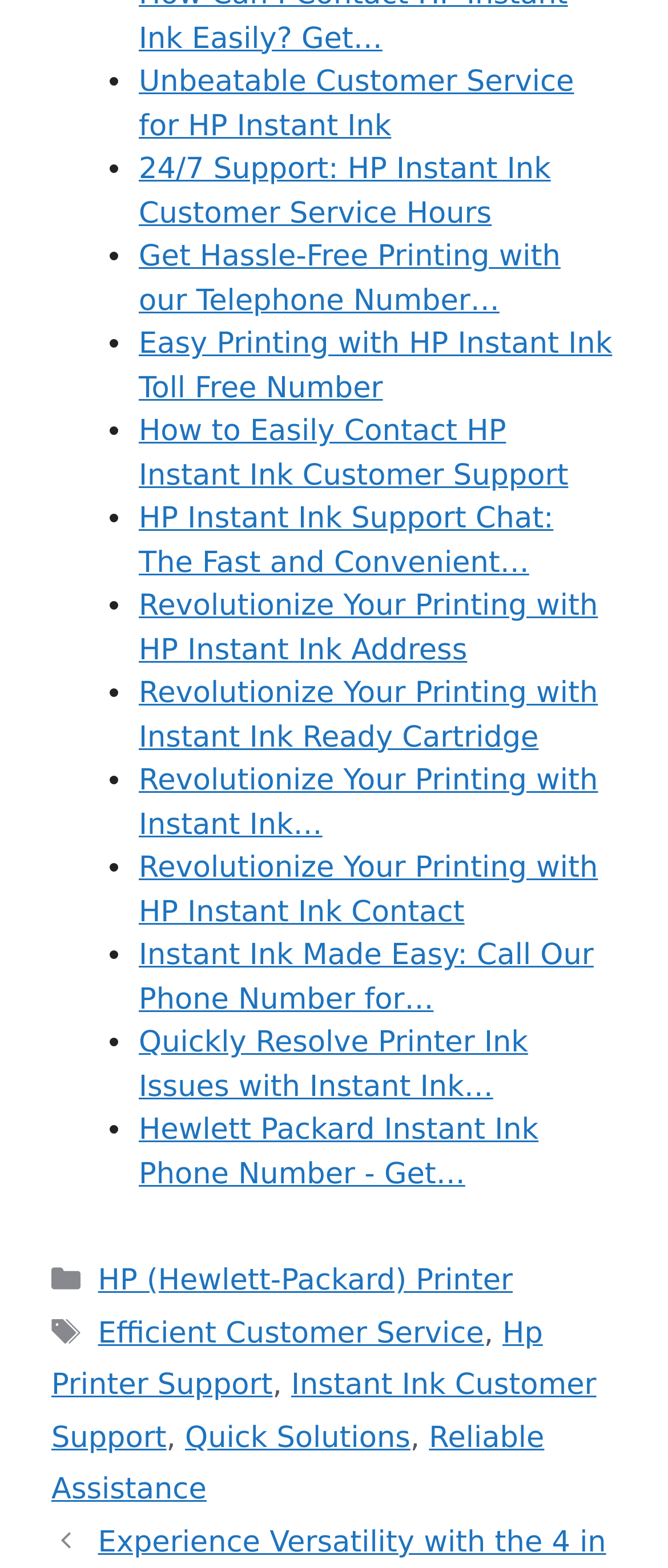What type of support is offered by HP Instant Ink?
Please look at the screenshot and answer using one word or phrase.

Customer Service